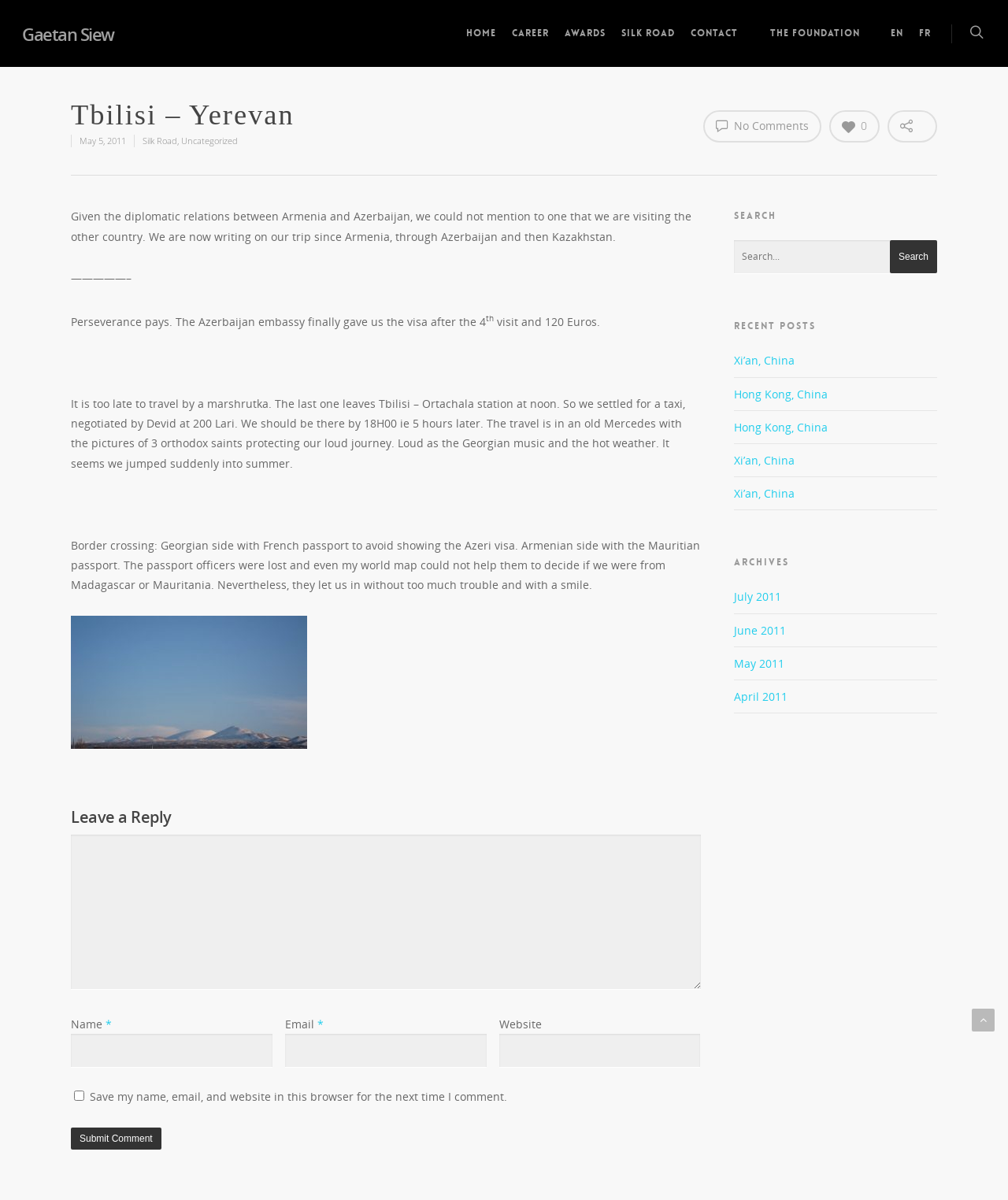Identify the primary heading of the webpage and provide its text.

Tbilisi – Yerevan